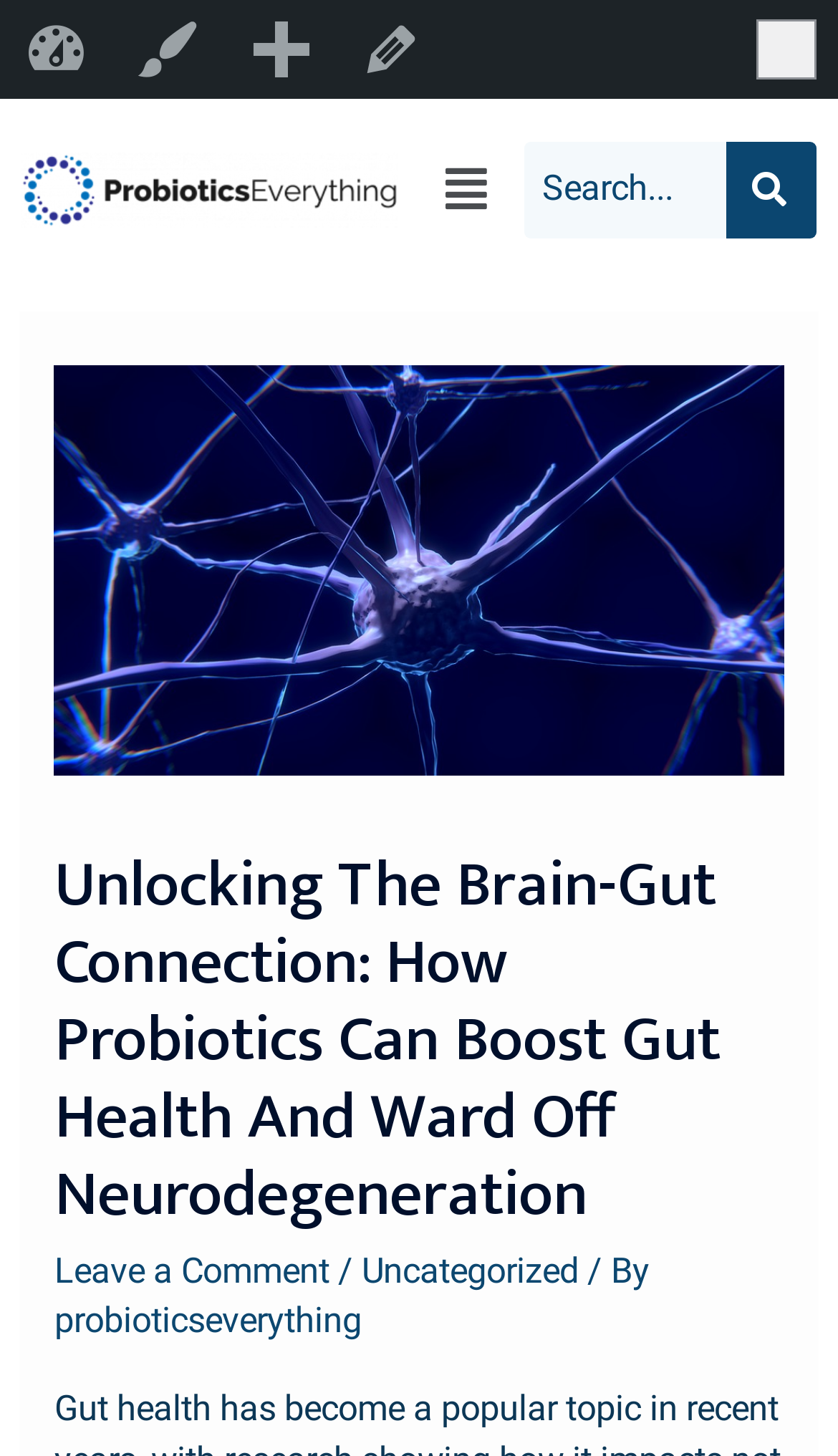What is the topic of the post?
Could you give a comprehensive explanation in response to this question?

I determined the topic of the post by reading the main heading, which says 'Unlocking The Brain-Gut Connection: How Probiotics Can Boost Gut Health And Ward Off Neurodegeneration'.